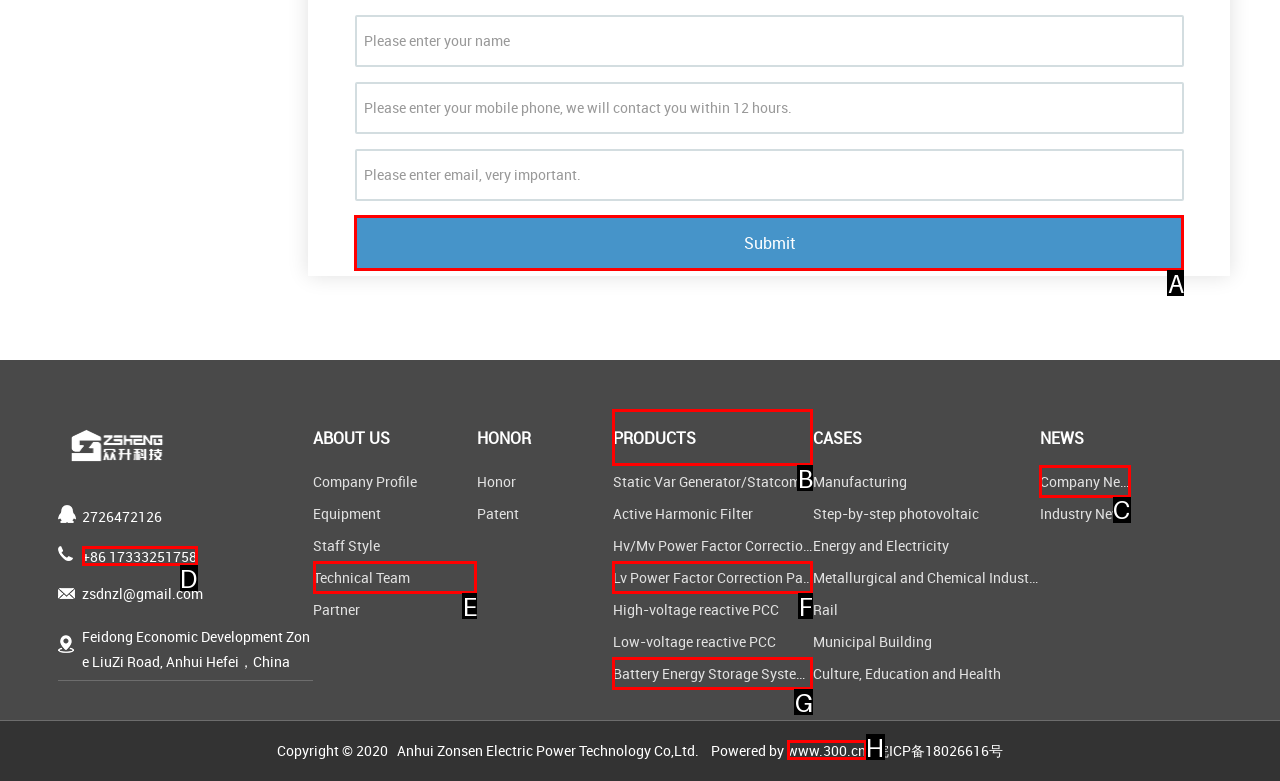Select the HTML element that needs to be clicked to carry out the task: Read company news
Provide the letter of the correct option.

C